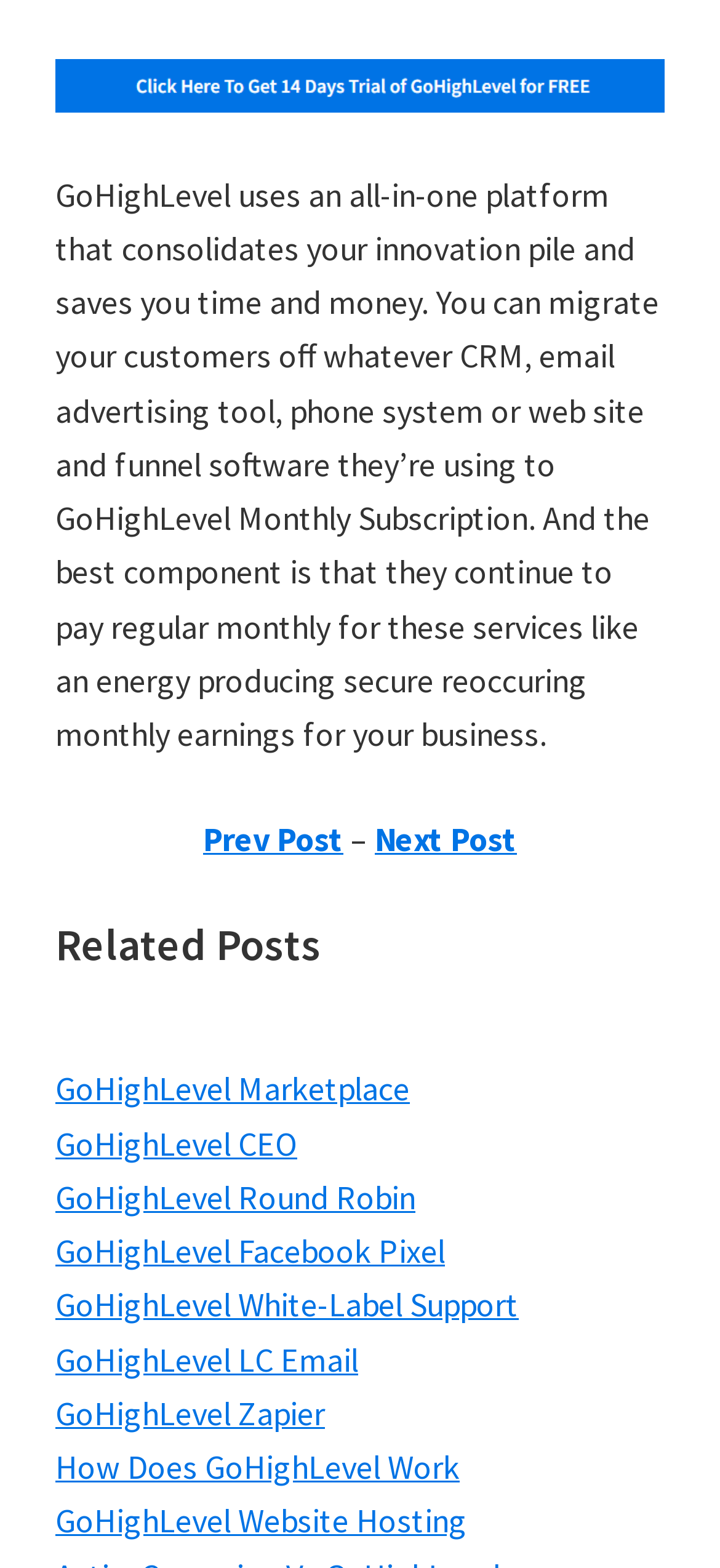What is the name of the platform mentioned?
Look at the image and respond with a one-word or short phrase answer.

GoHighLevel